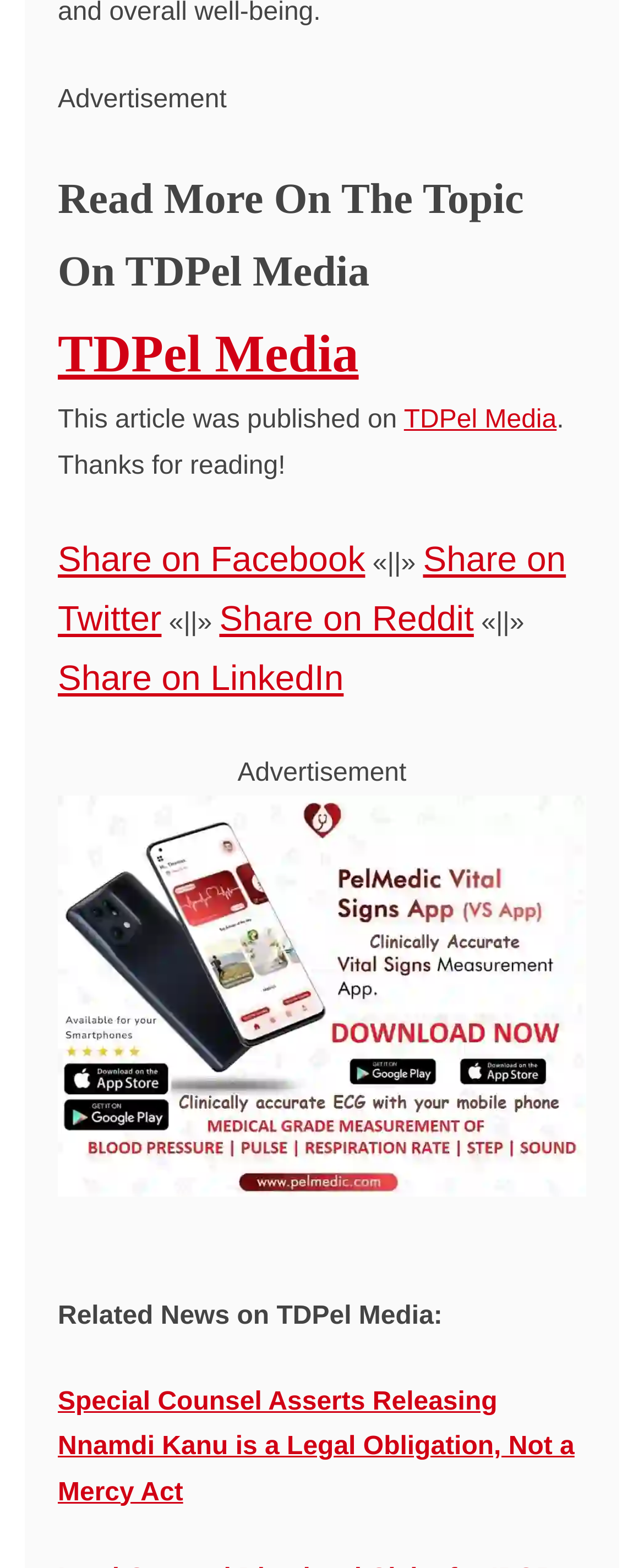Answer succinctly with a single word or phrase:
What is the name of the media outlet?

TDPel Media